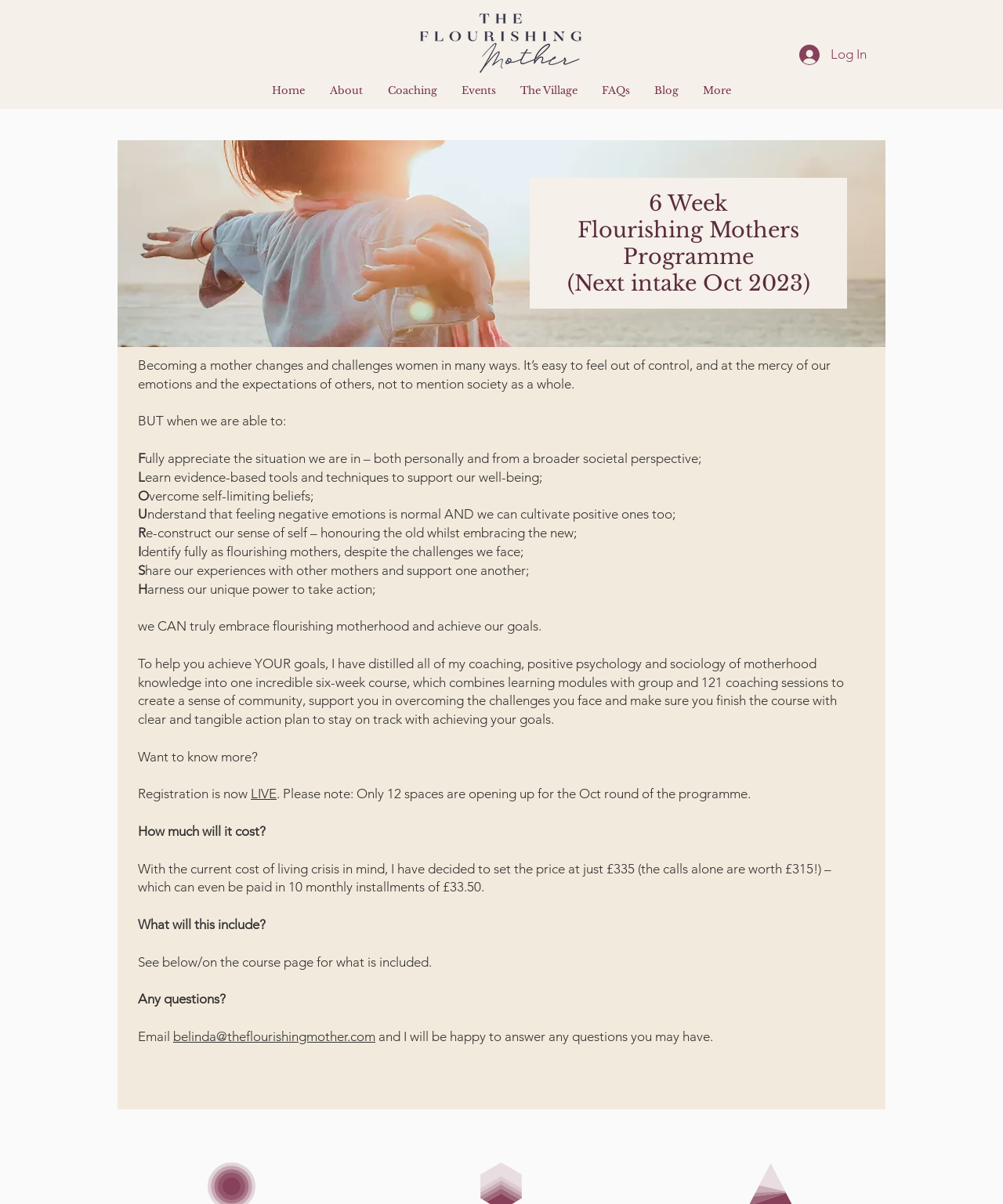What is the duration of the programme?
Provide a detailed and well-explained answer to the question.

The duration of the programme is mentioned in the heading '6 Week Flourishing Mothers Programme (Next intake Oct 2023)' which is located in the middle of the webpage, and also implied by the programme's name.